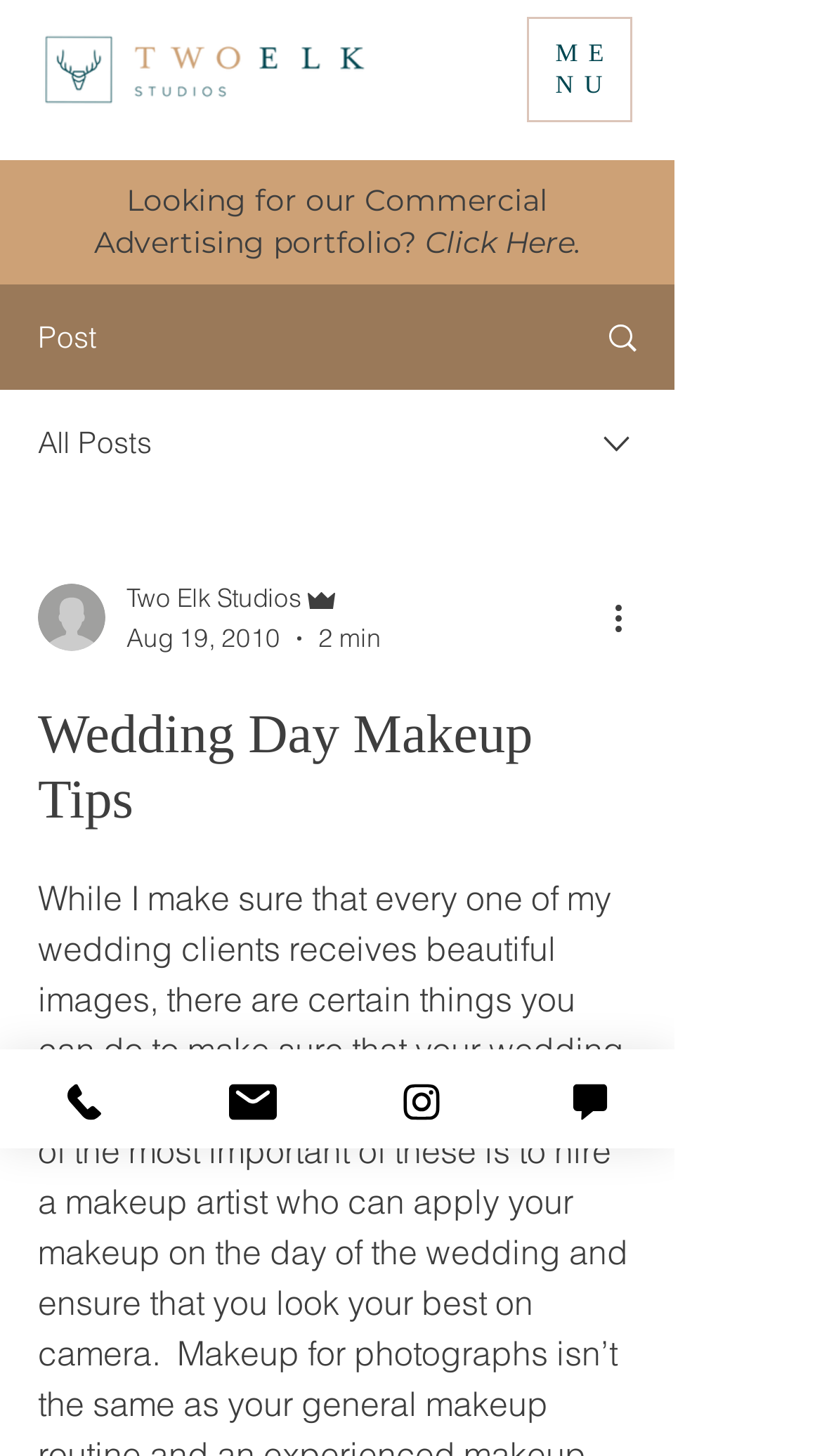How many navigation menu items are there?
Based on the image, answer the question with as much detail as possible.

There are four navigation menu items, which are 'ME', 'NU', 'Post', and 'All Posts', located at the top right corner of the webpage.